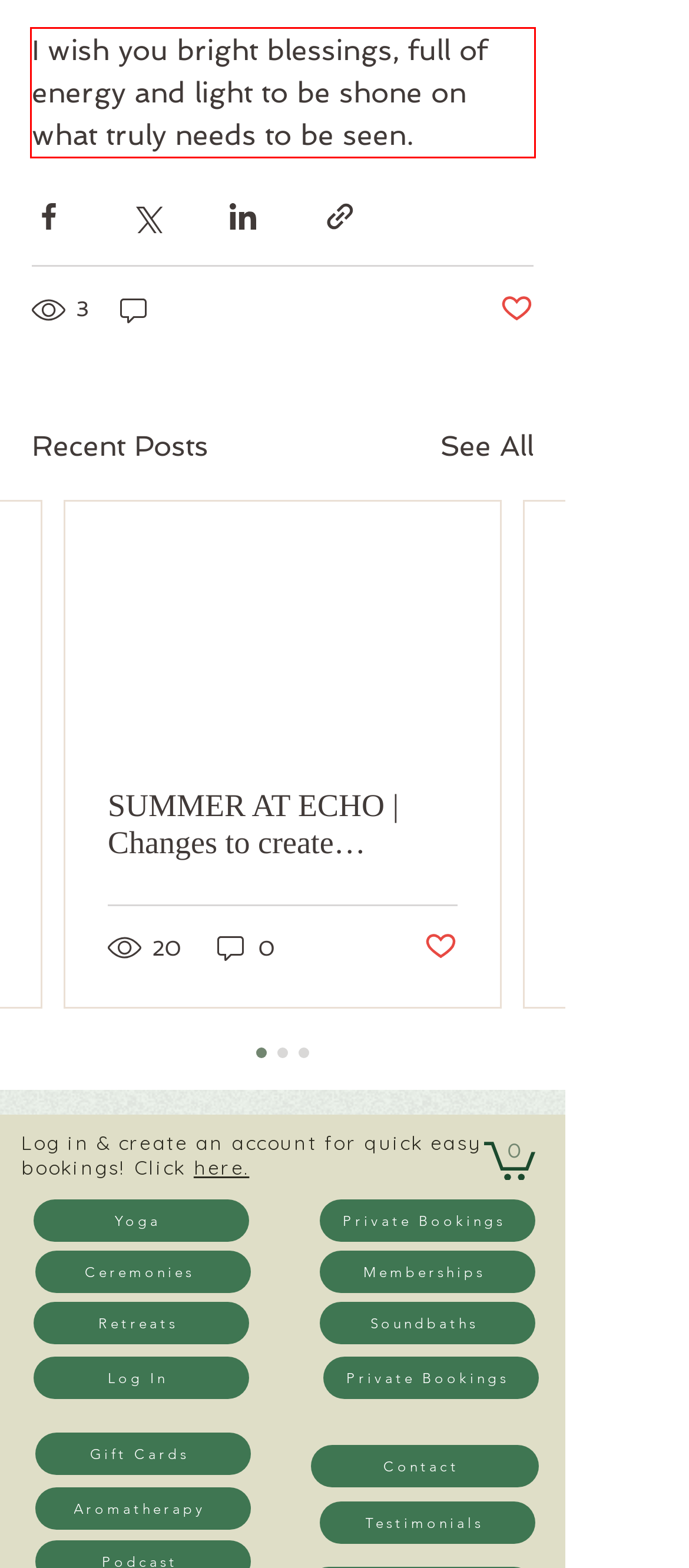You are looking at a screenshot of a webpage with a red rectangle bounding box. Use OCR to identify and extract the text content found inside this red bounding box.

I wish you bright blessings, full of energy and light to be shone on what truly needs to be seen.